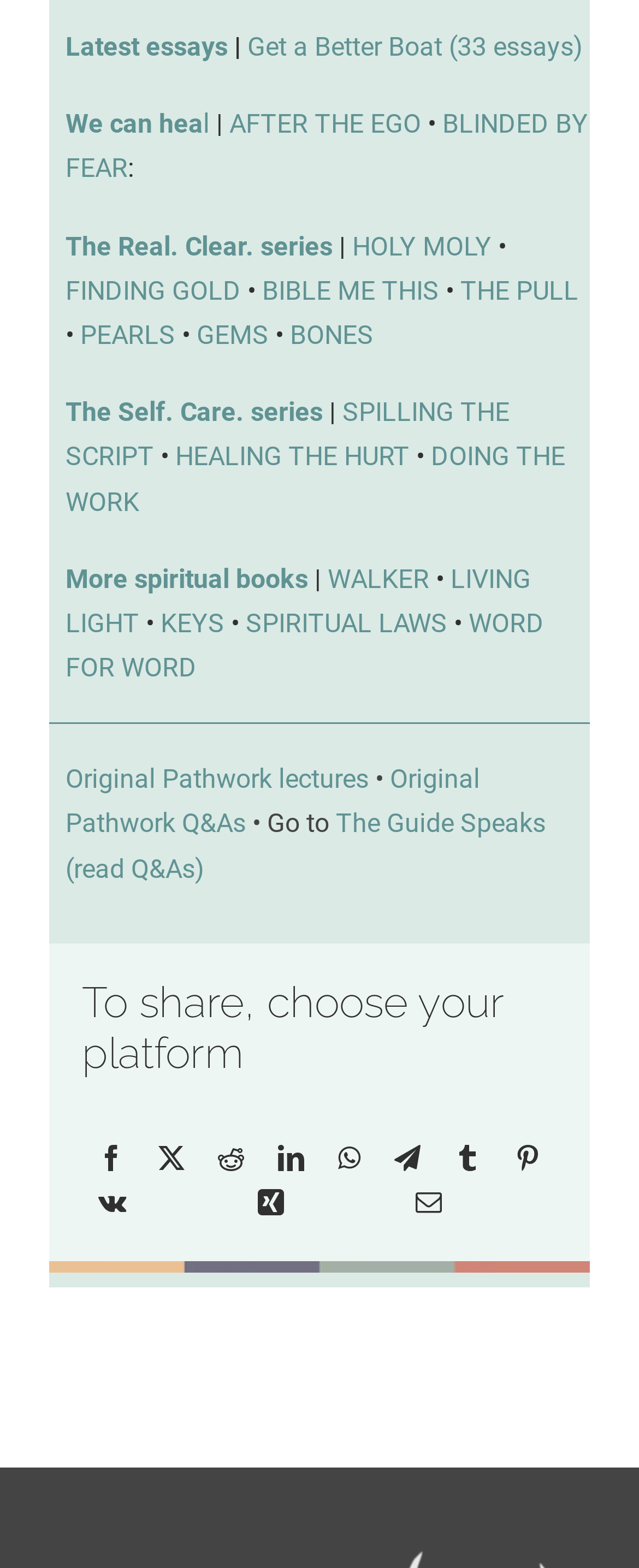Find the bounding box coordinates of the element's region that should be clicked in order to follow the given instruction: "Click on 'Latest essays'". The coordinates should consist of four float numbers between 0 and 1, i.e., [left, top, right, bottom].

[0.103, 0.02, 0.356, 0.04]